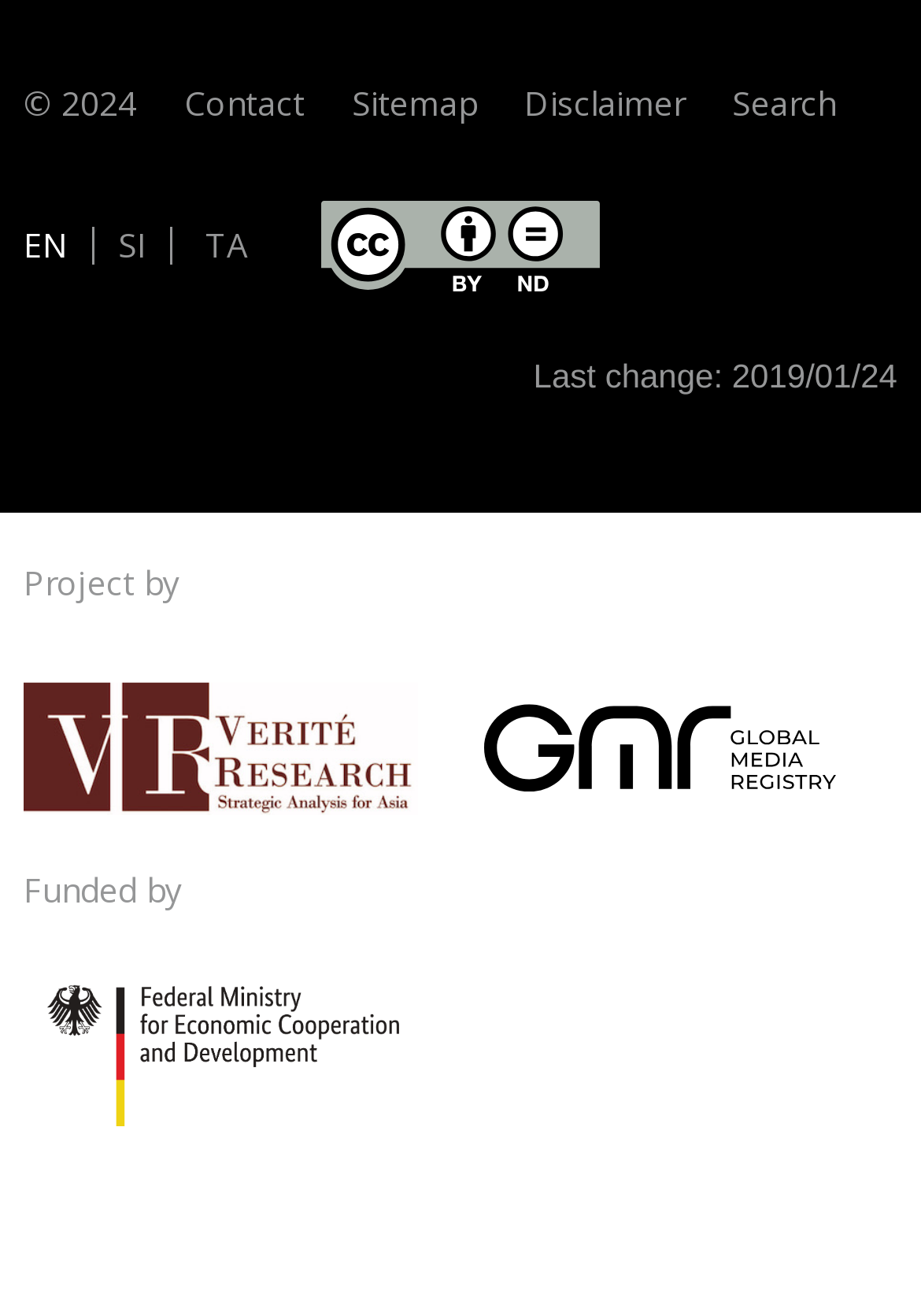Determine the bounding box coordinates for the clickable element required to fulfill the instruction: "switch to English". Provide the coordinates as four float numbers between 0 and 1, i.e., [left, top, right, bottom].

[0.026, 0.168, 0.074, 0.202]